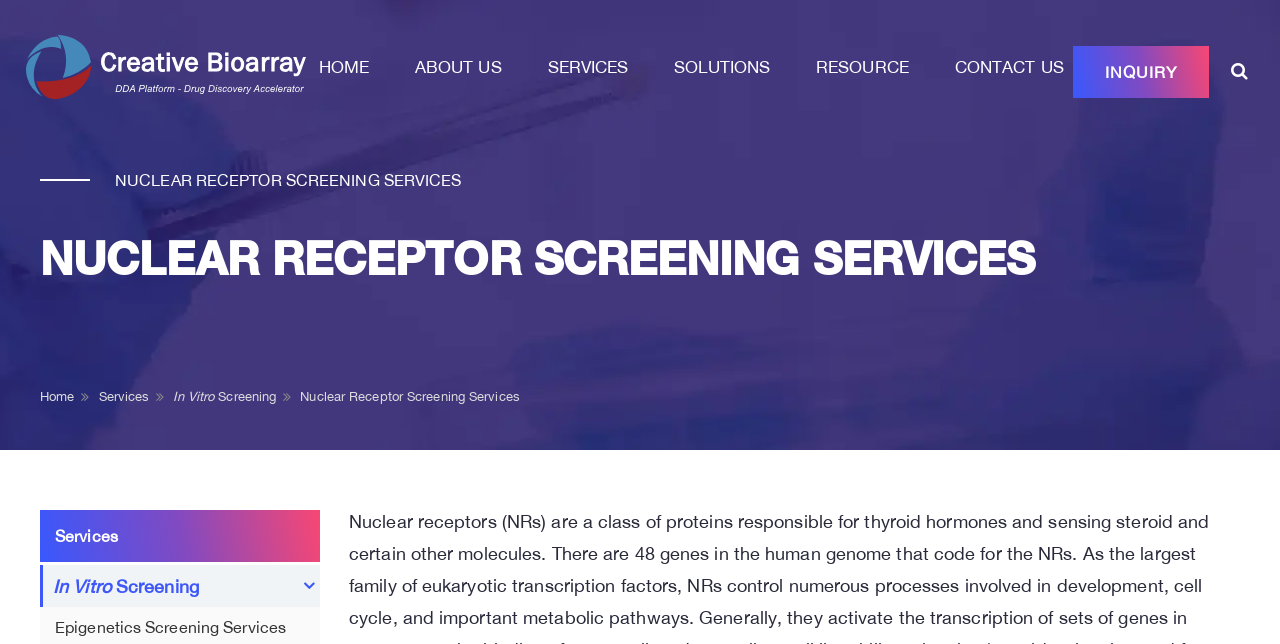Please provide the bounding box coordinates for the element that needs to be clicked to perform the instruction: "View Privacy Policy". The coordinates must consist of four float numbers between 0 and 1, formatted as [left, top, right, bottom].

None